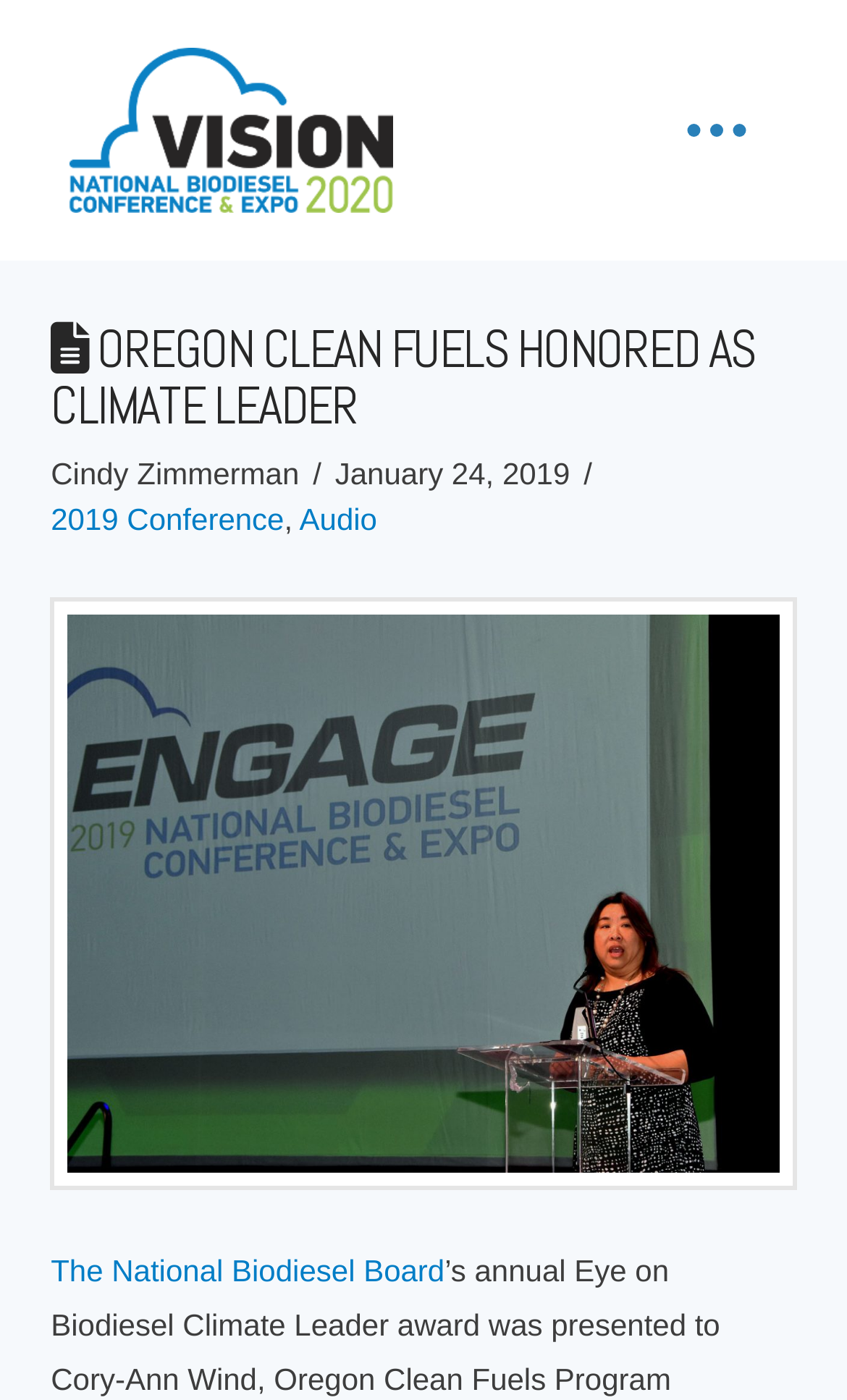Respond to the question below with a single word or phrase:
What is the type of content that can be toggled off?

Canvas Content